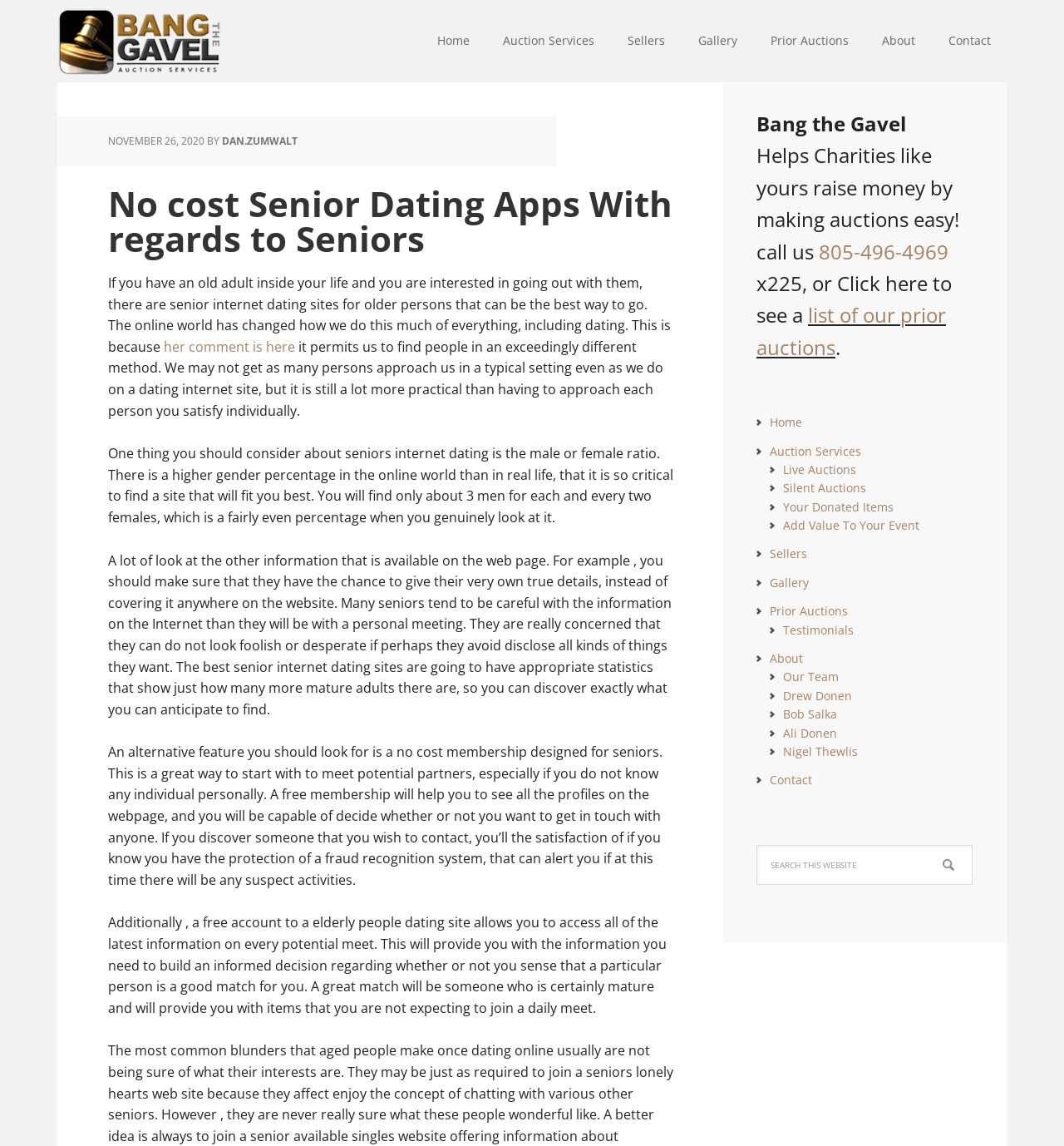Please find the bounding box coordinates of the section that needs to be clicked to achieve this instruction: "Click the 'Home' link".

[0.397, 0.0, 0.455, 0.072]